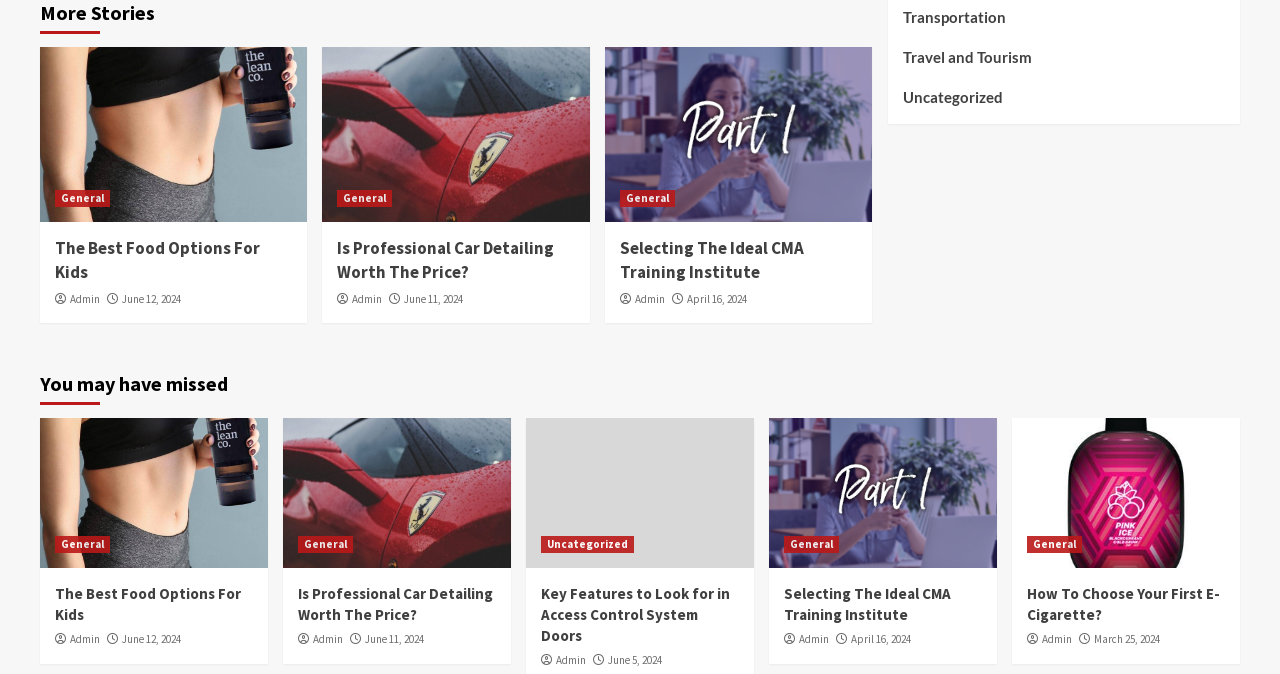What categories are available on this webpage?
Answer the question with as much detail as you can, using the image as a reference.

By analyzing the webpage, I found that there are three categories listed at the top of the page, which are Transportation, Travel and Tourism, and Uncategorized. These categories are likely used to categorize the articles or posts on this webpage.